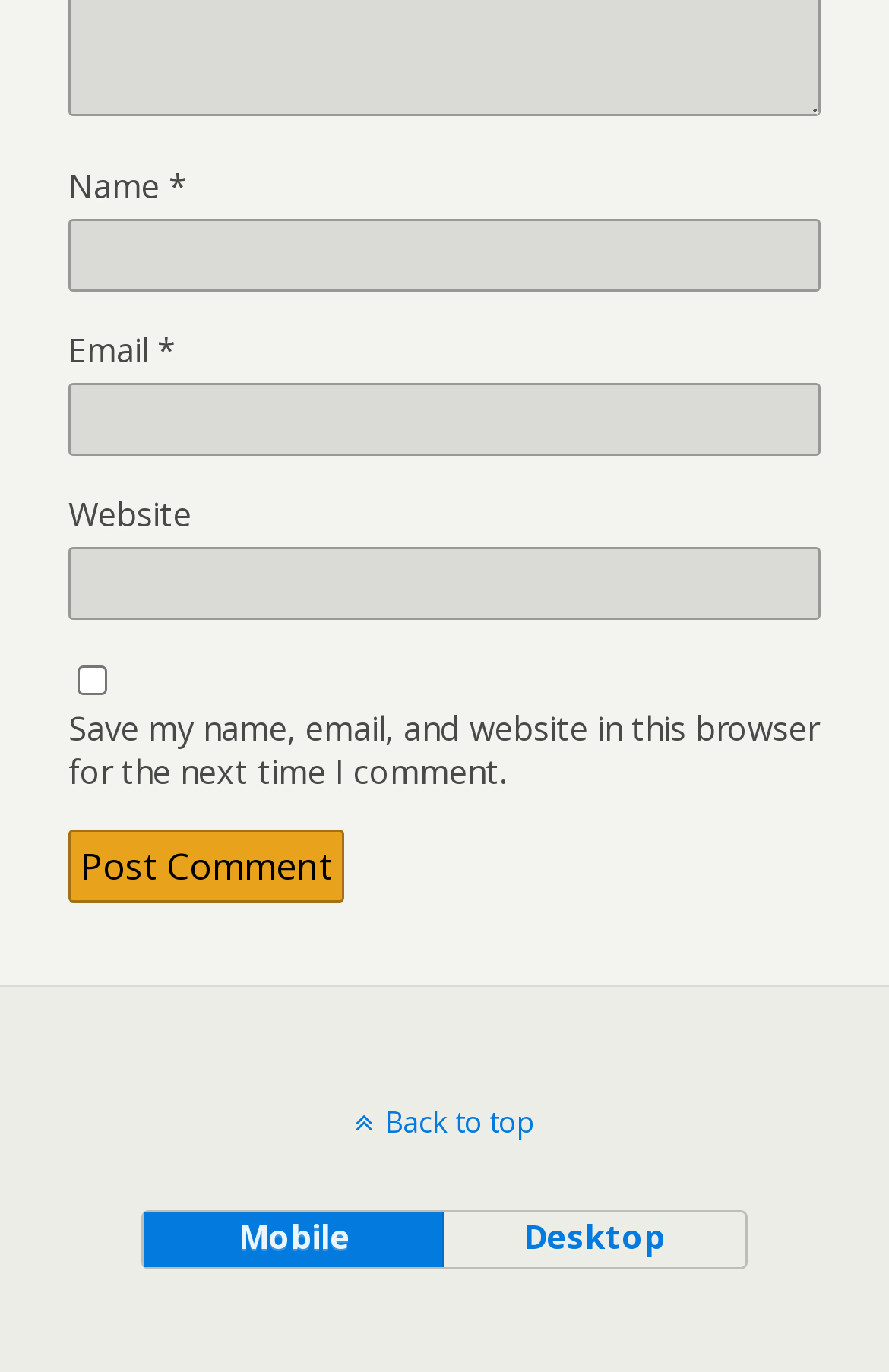Is the 'Website' field required?
Please elaborate on the answer to the question with detailed information.

The 'Website' field is not required because its corresponding textbox element has a 'required' attribute set to False, unlike the 'Name' and 'Email' fields.